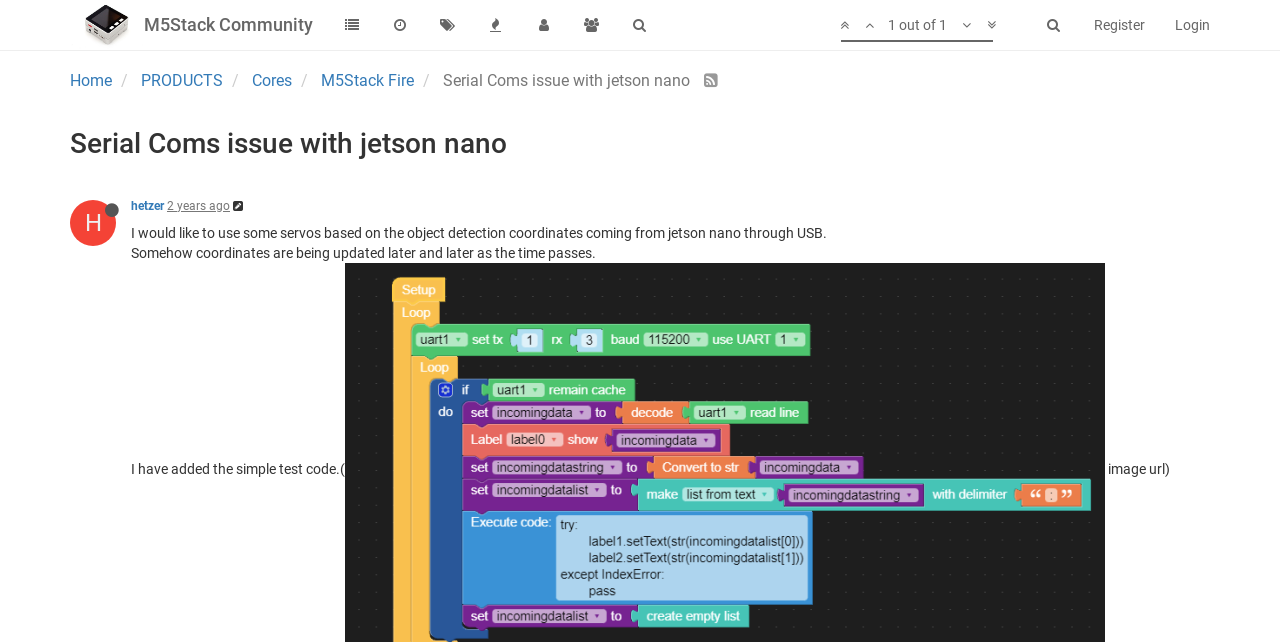Pinpoint the bounding box coordinates of the area that should be clicked to complete the following instruction: "Explore the HOT PROJECT". The coordinates must be given as four float numbers between 0 and 1, i.e., [left, top, right, bottom].

None